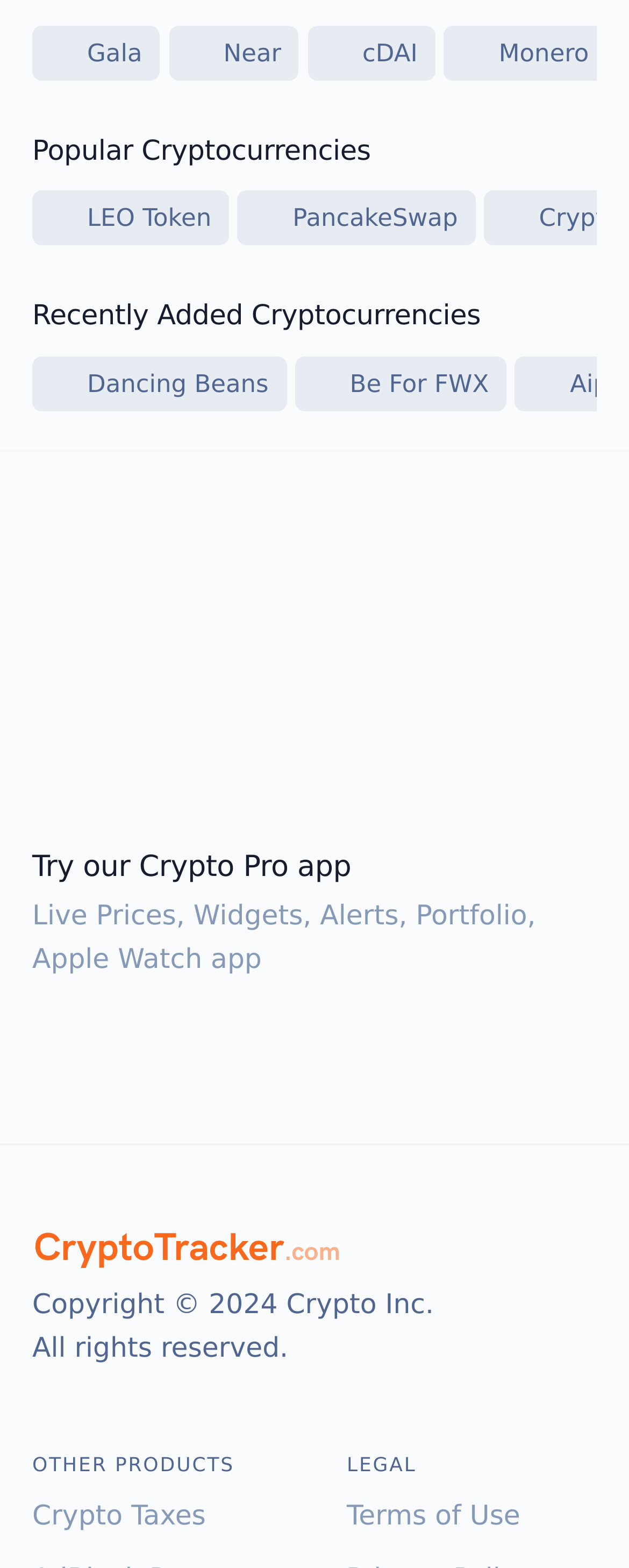What is the purpose of the 'Crypto Tracker' app?
Could you please answer the question thoroughly and with as much detail as possible?

The text 'Live Prices, Widgets, Alerts, Portfolio, Apple Watch app' is associated with the 'Crypto Pro' app, suggesting that these are the features or functionalities of the app.